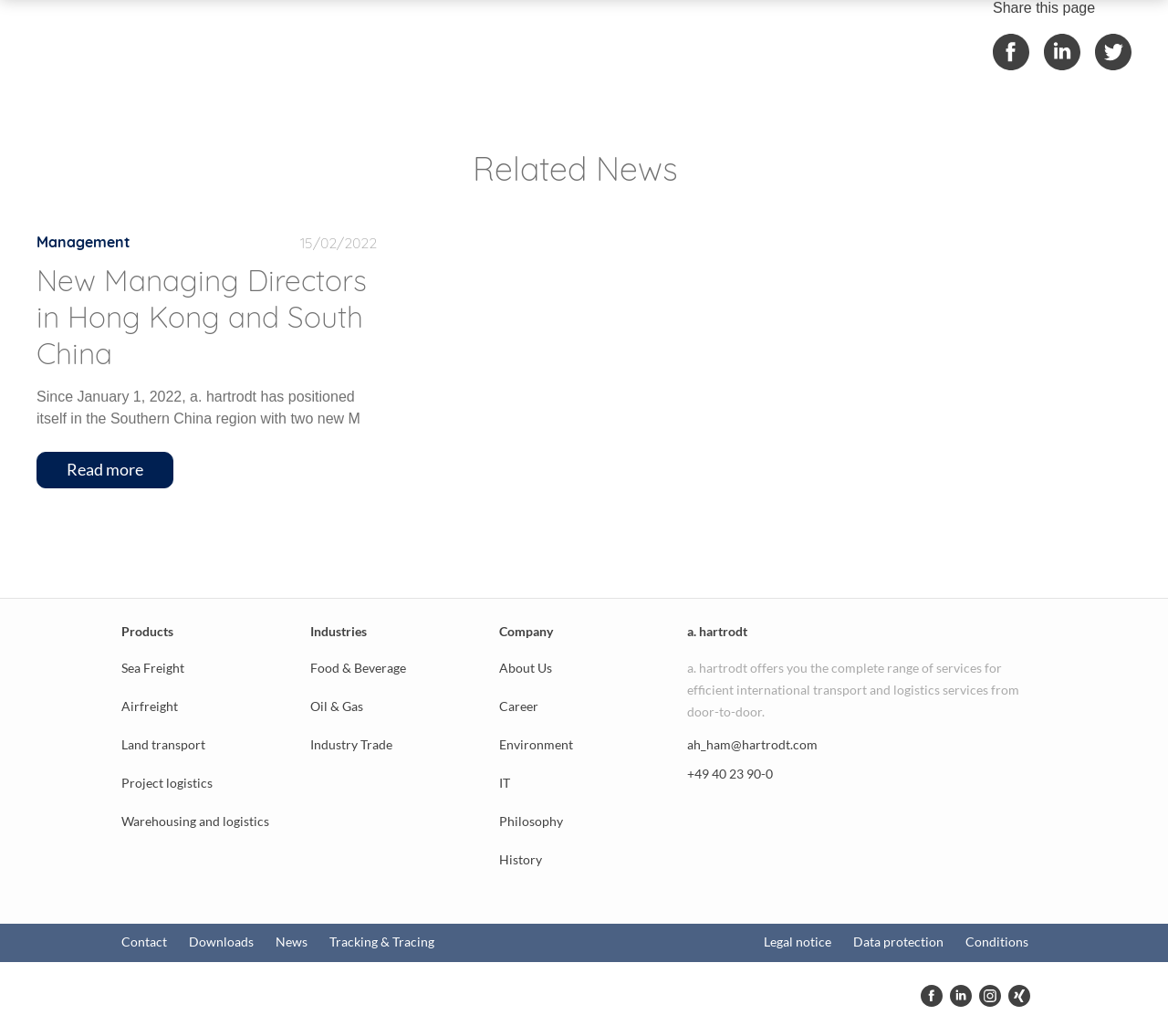Can you give a detailed response to the following question using the information from the image? What are the services offered by the company?

The company offers international transport and logistics services, which is mentioned in the static text 'a. hartrodt offers you the complete range of services for efficient international transport and logistics services from door-to-door.'